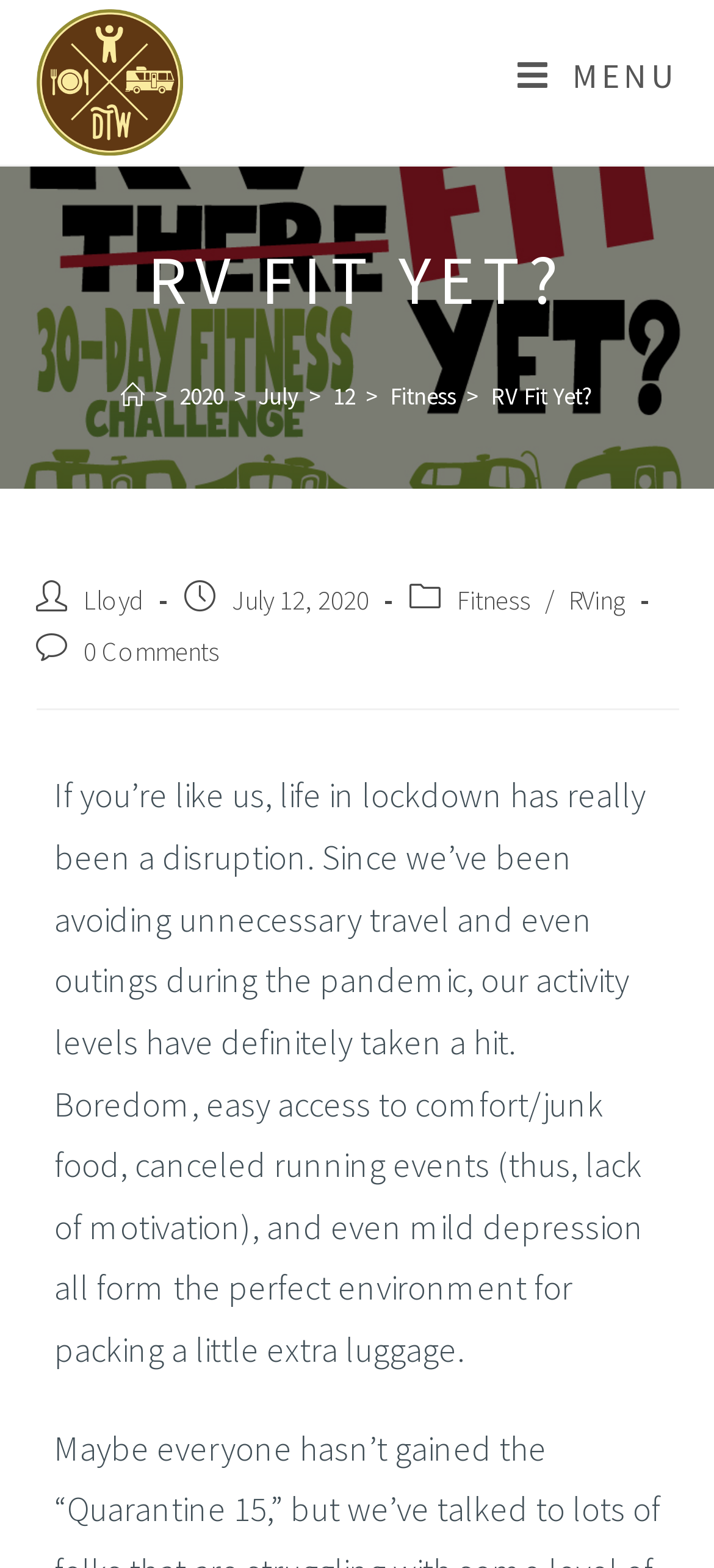What is the main topic of the blog post?
From the screenshot, provide a brief answer in one word or phrase.

Staying fit during lockdown